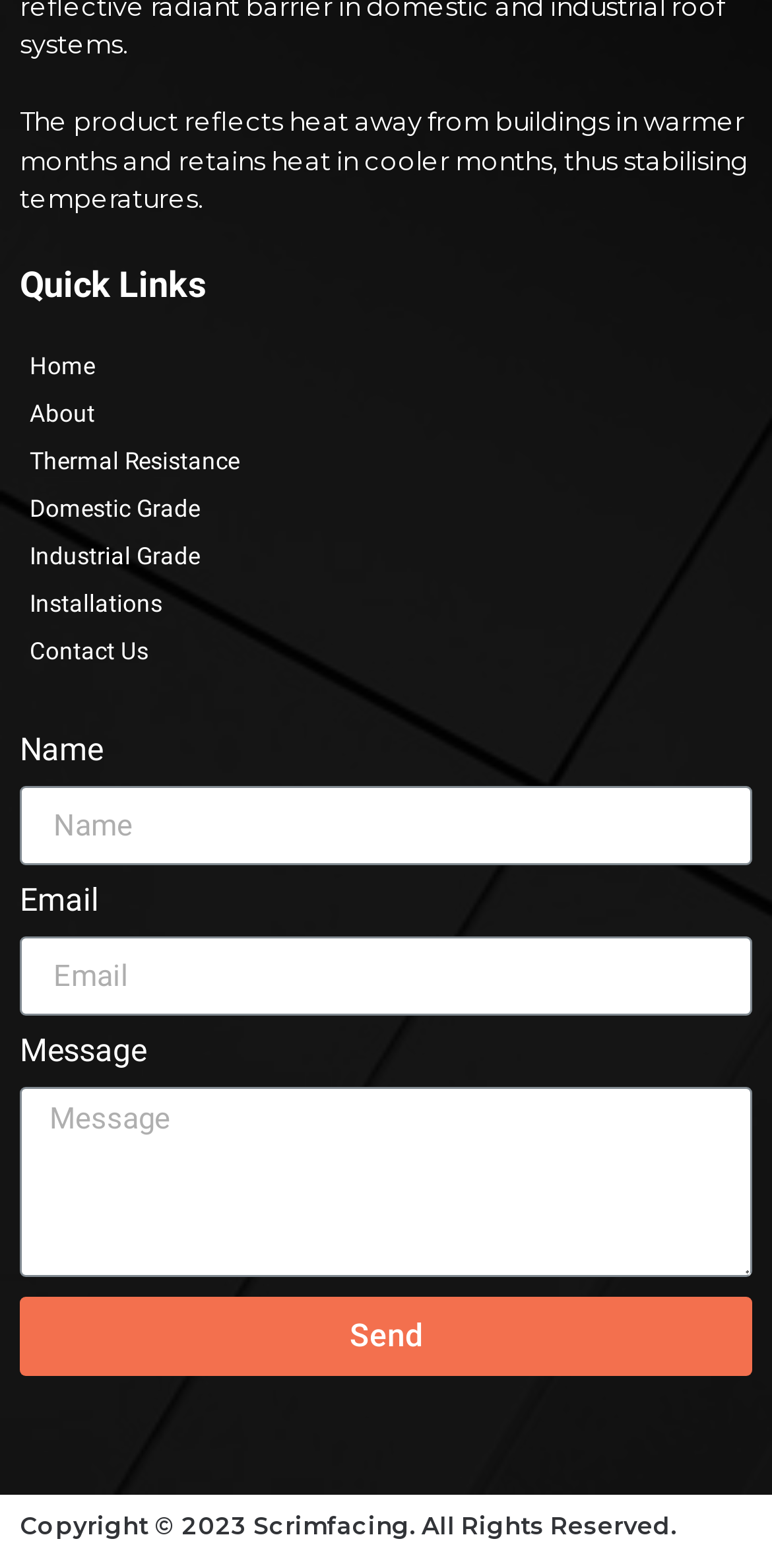Identify the bounding box coordinates of the part that should be clicked to carry out this instruction: "Type your email".

[0.026, 0.597, 0.974, 0.648]